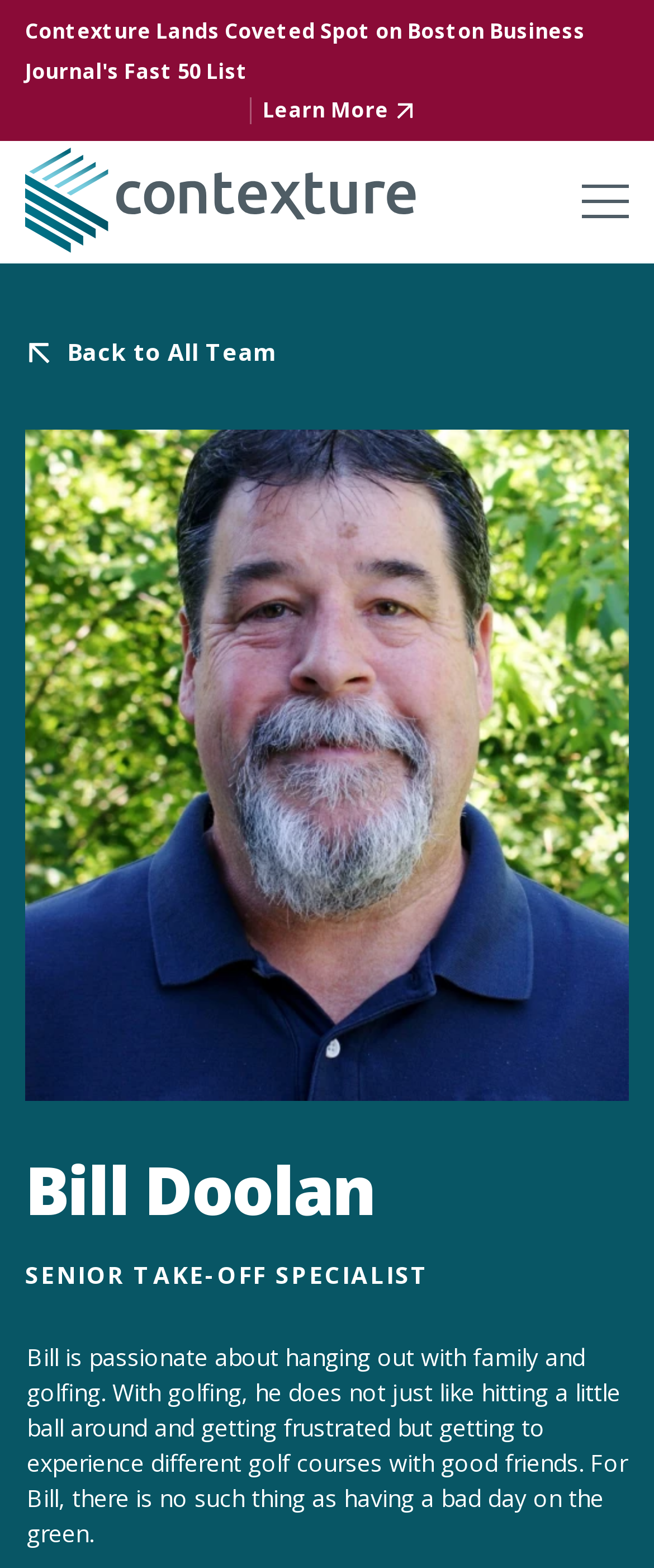What is the image at the top left corner?
Please provide a detailed and comprehensive answer to the question.

I inferred the answer by noticing the image element located at the top left corner of the webpage, which is likely the logo of the company Contexture.